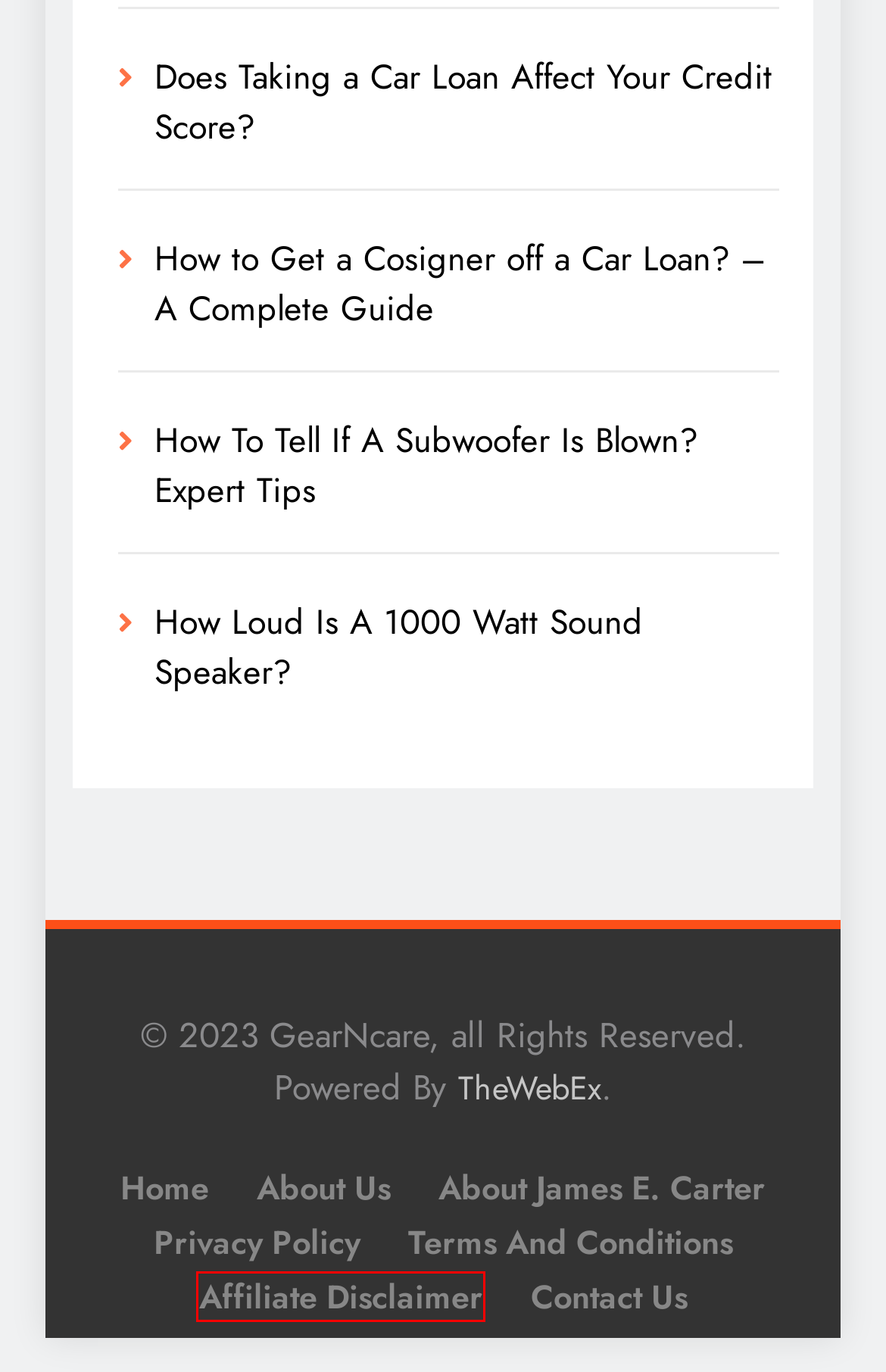Inspect the provided webpage screenshot, concentrating on the element within the red bounding box. Select the description that best represents the new webpage after you click the highlighted element. Here are the candidates:
A. About James E. Carter - GearNcare
B. Affiliate disclaimer - GearNcare
C. Privacy Policy - GearNcare
D. Terms and Conditions - GearNcare
E. How To Tell If A Subwoofer Is Blown? Expert Tips
F. How Loud Is A 1000 Watt Sound Speaker?
G. How to Get a Cosigner off a Car Loan? - A Complete Guide
H. Does Taking a Car Loan Affect Your Credit Score?

B